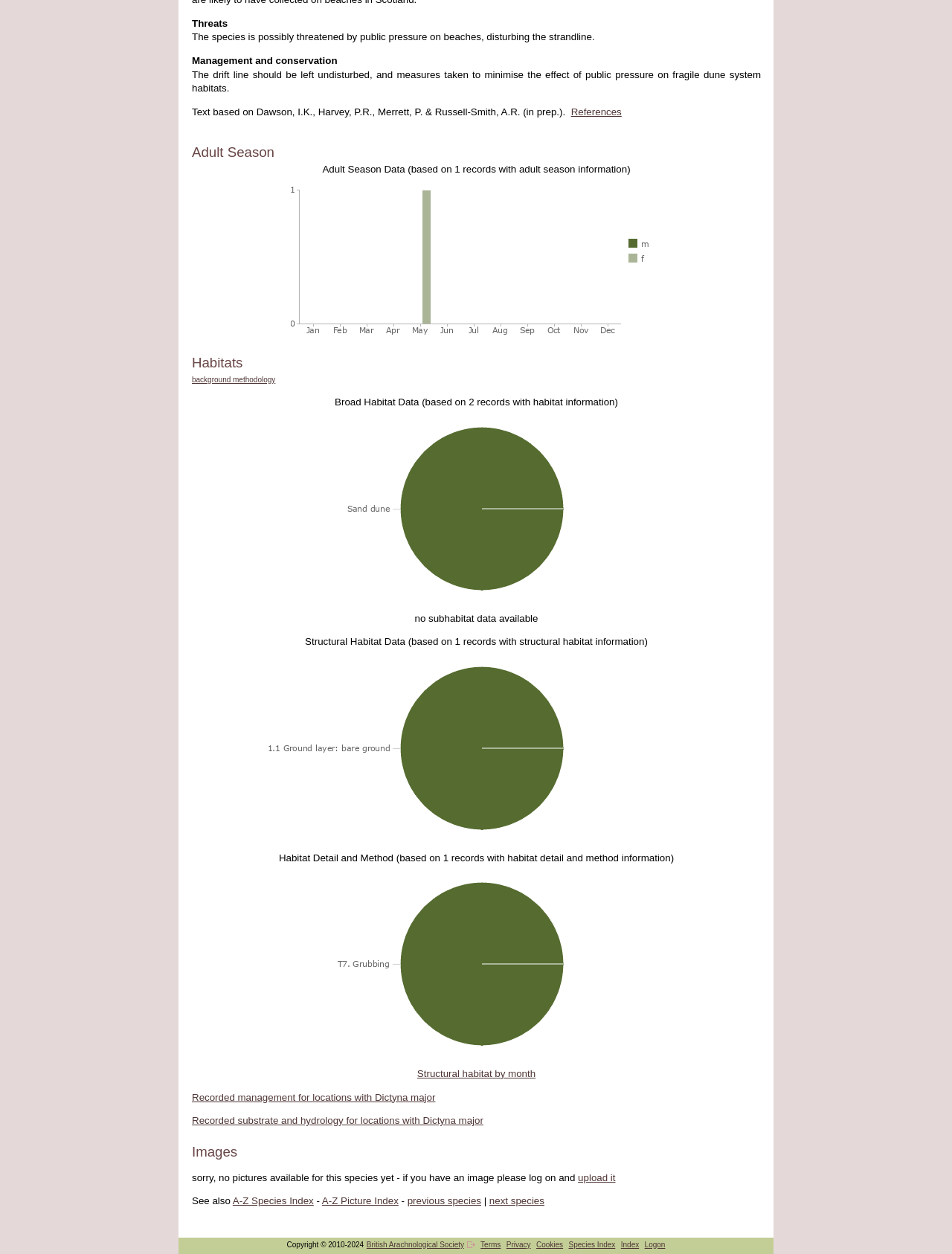How many records with adult season information are there?
Give a single word or phrase answer based on the content of the image.

1